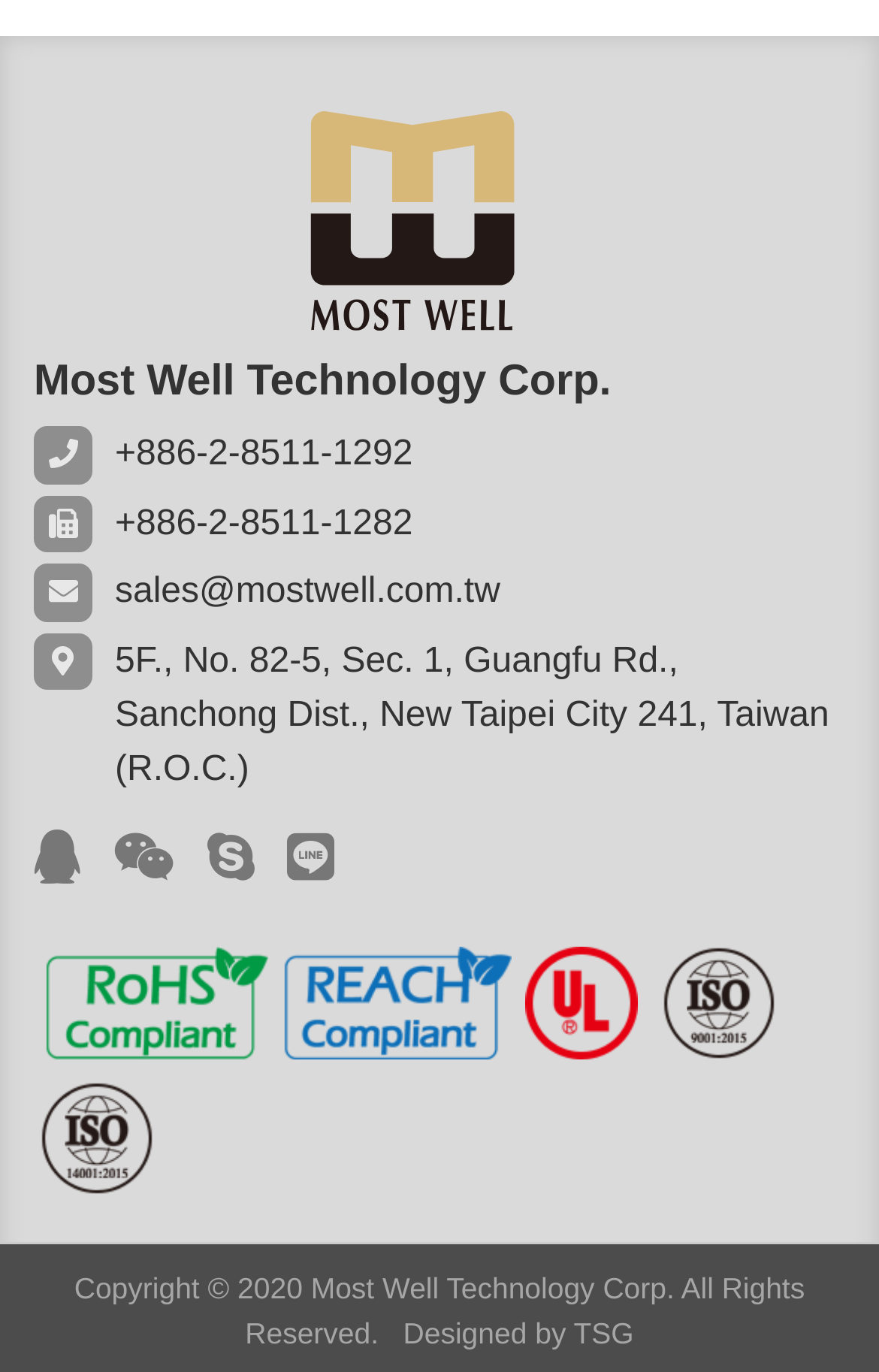Please locate the clickable area by providing the bounding box coordinates to follow this instruction: "Visit Facebook page".

None